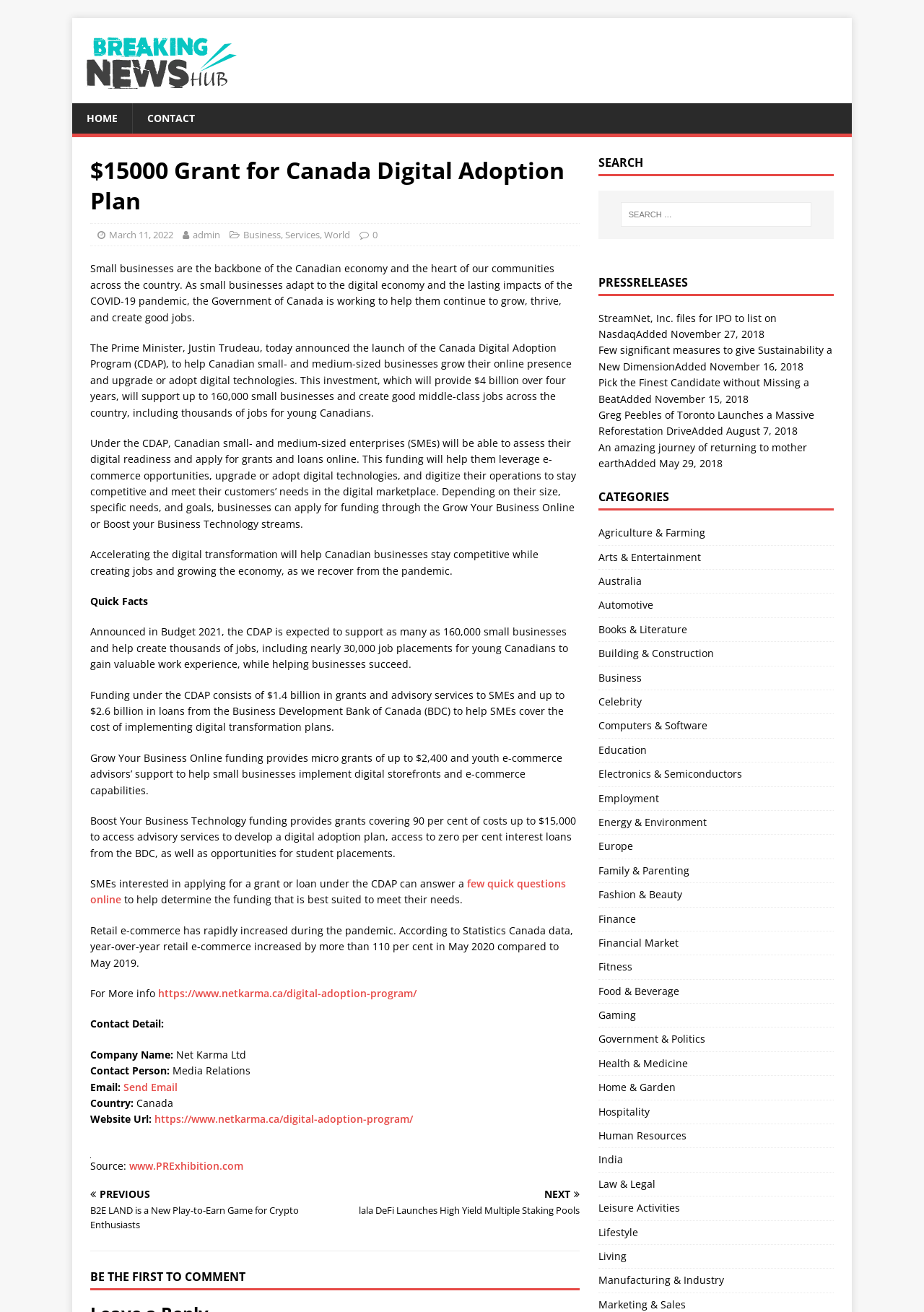What is the name of the program announced by the Prime Minister?
Give a one-word or short-phrase answer derived from the screenshot.

Canada Digital Adoption Program